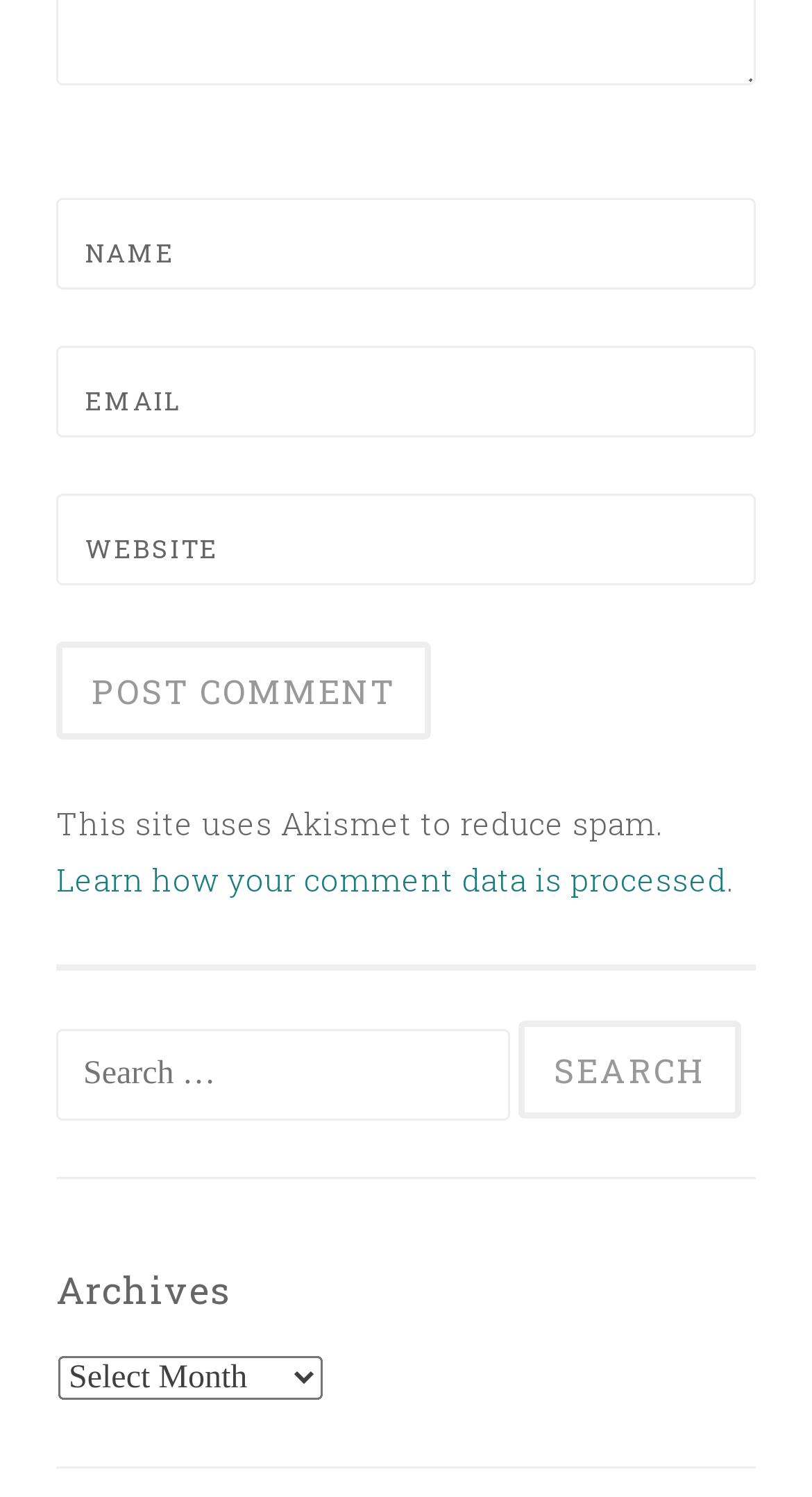Using details from the image, please answer the following question comprehensively:
What is the function of the 'Search' button?

The 'Search' button is located next to the searchbox with the static text 'Search for:', which implies that the user can enter a search query in the searchbox and click the 'Search' button to search for relevant content on the website.